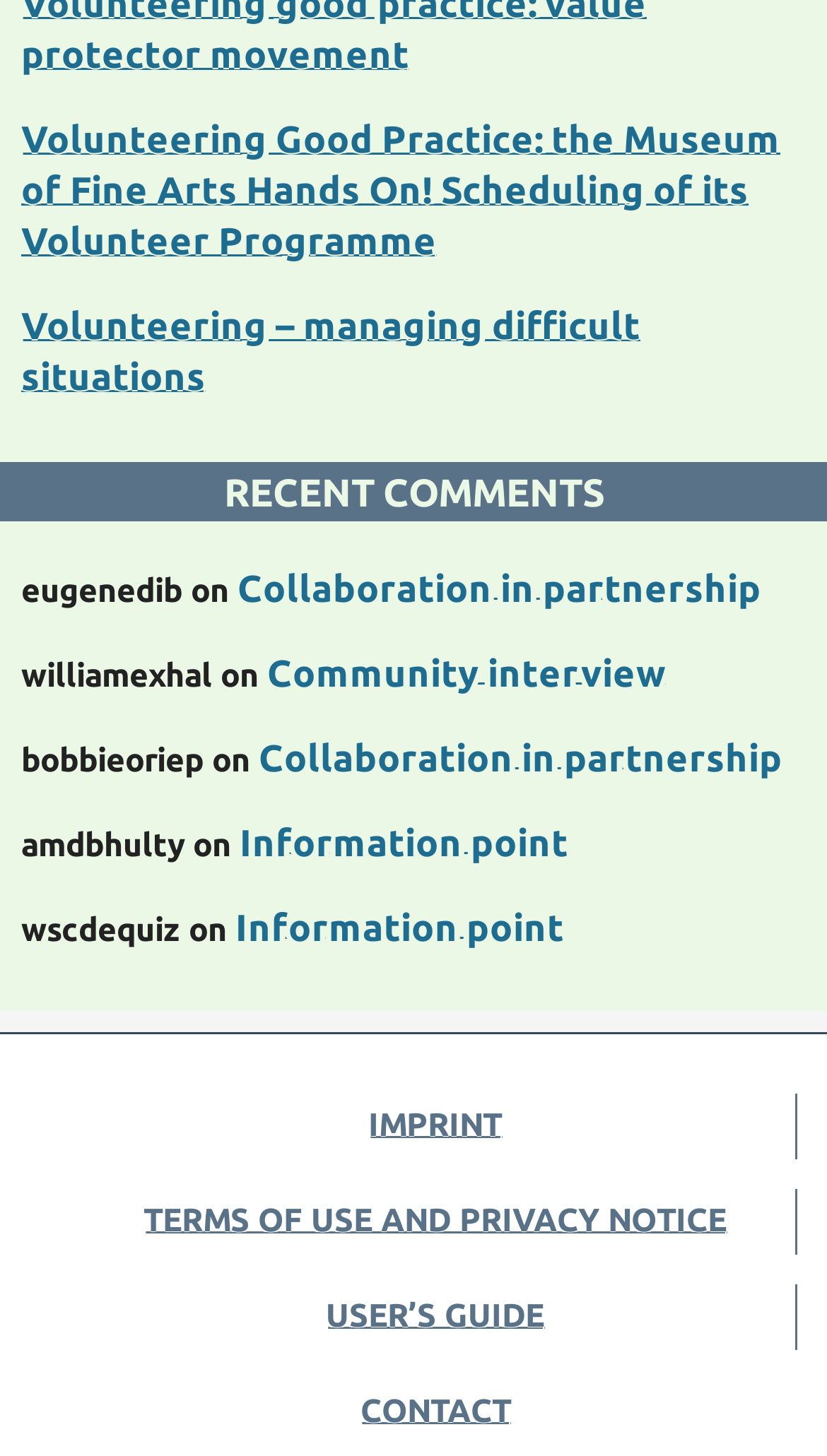How many comments are there on the webpage?
Make sure to answer the question with a detailed and comprehensive explanation.

I counted the number of StaticText elements under the 'RECENT COMMENTS' heading, which are 5 in total, each representing a comment.